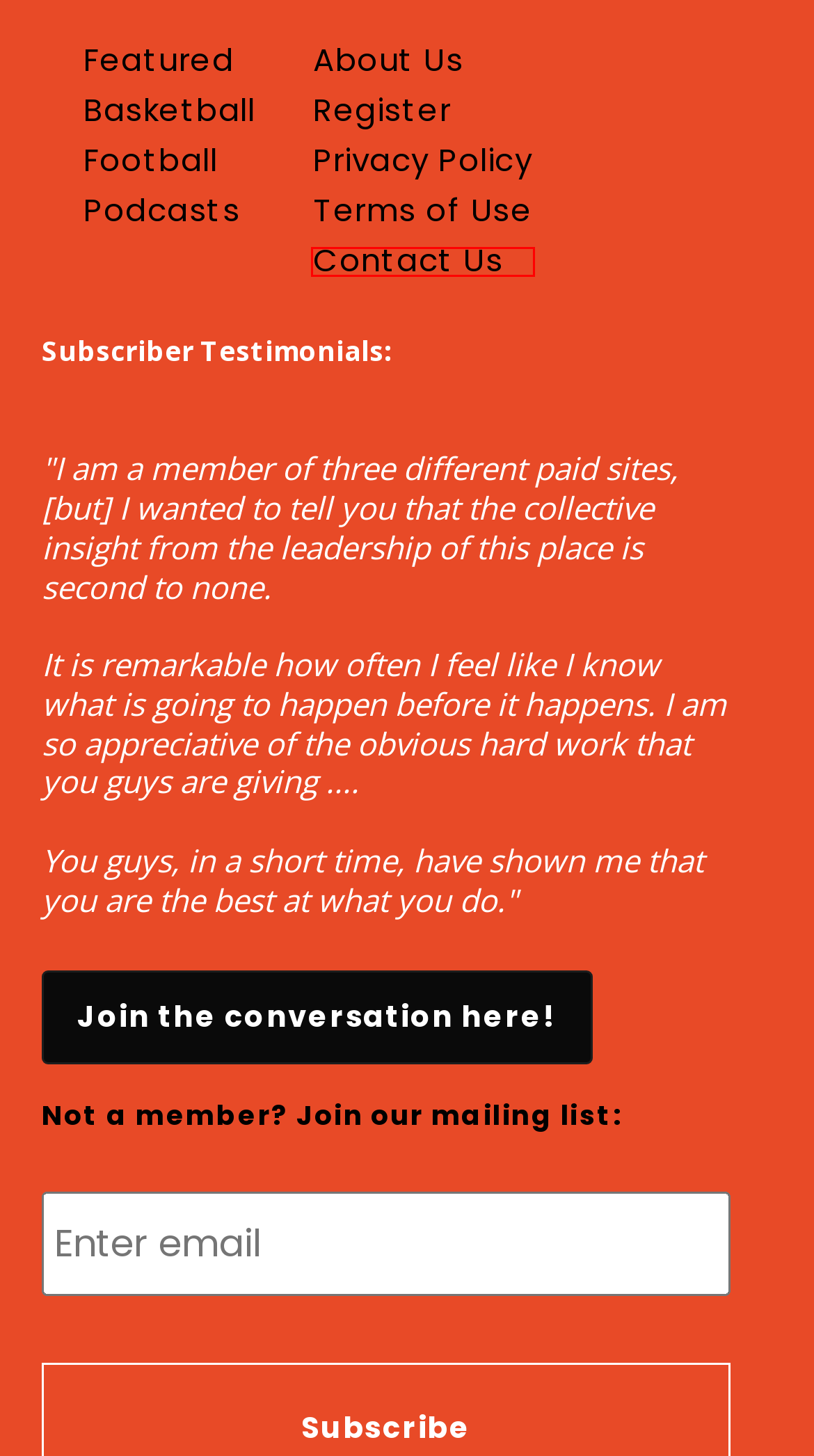Please examine the screenshot provided, which contains a red bounding box around a UI element. Select the webpage description that most accurately describes the new page displayed after clicking the highlighted element. Here are the candidates:
A. About Us - IlliniGuys.com
B. Terms of Use - IlliniGuys.com
C. Register - IlliniGuys.com
D. Podcasts - IlliniGuys.com
E. Basketball - IlliniGuys.com
F. Privacy Policy - IlliniGuys.com
G. Illiniguys.com
H. Contact Us - IlliniGuys.com

H